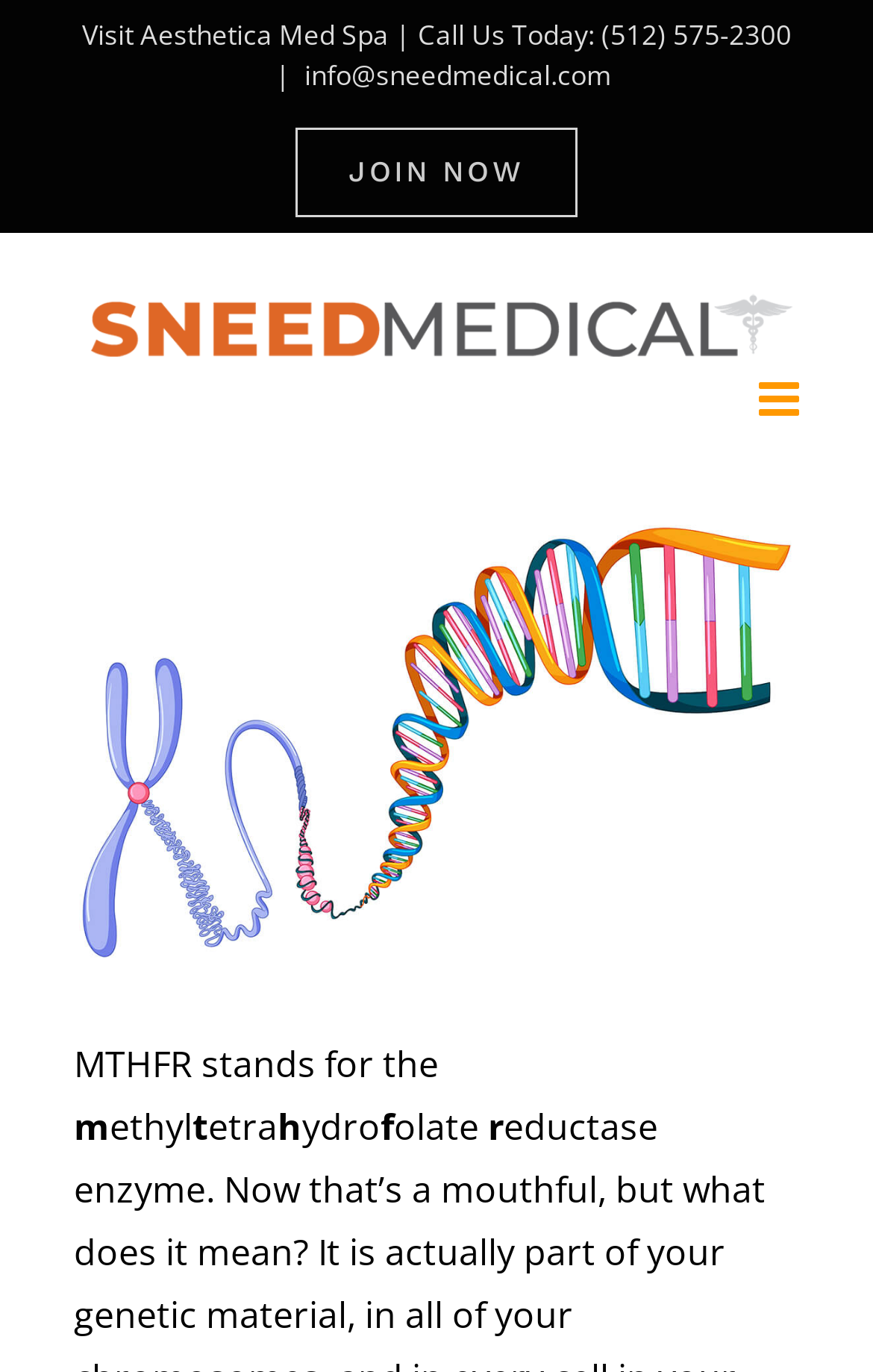Provide the bounding box coordinates for the specified HTML element described in this description: "Visit Aesthetica Med Spa". The coordinates should be four float numbers ranging from 0 to 1, in the format [left, top, right, bottom].

[0.094, 0.012, 0.445, 0.039]